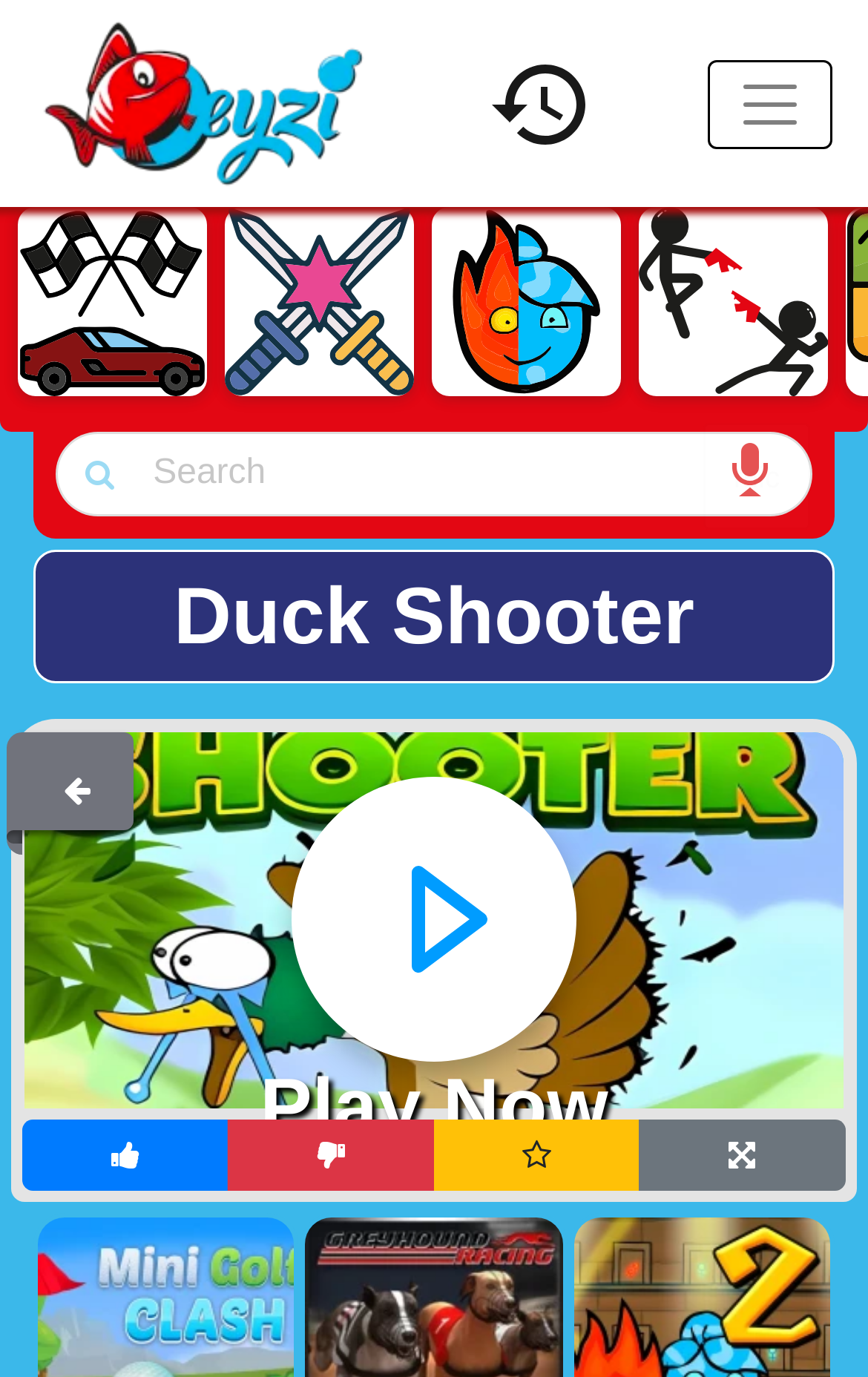How many buttons are there in the menu?
Using the image as a reference, answer the question with a short word or phrase.

5